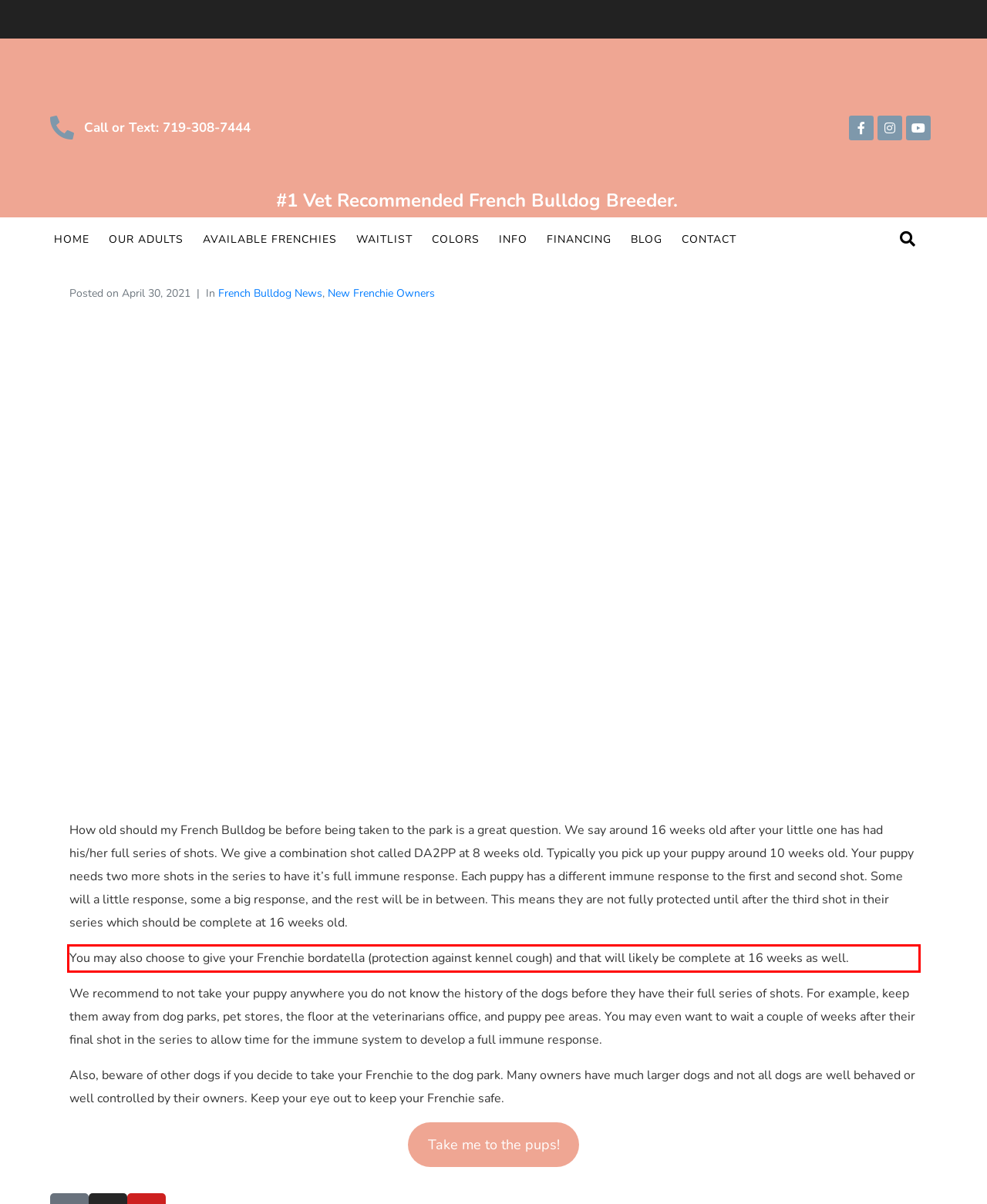Using the provided webpage screenshot, recognize the text content in the area marked by the red bounding box.

You may also choose to give your Frenchie bordatella (protection against kennel cough) and that will likely be complete at 16 weeks as well.